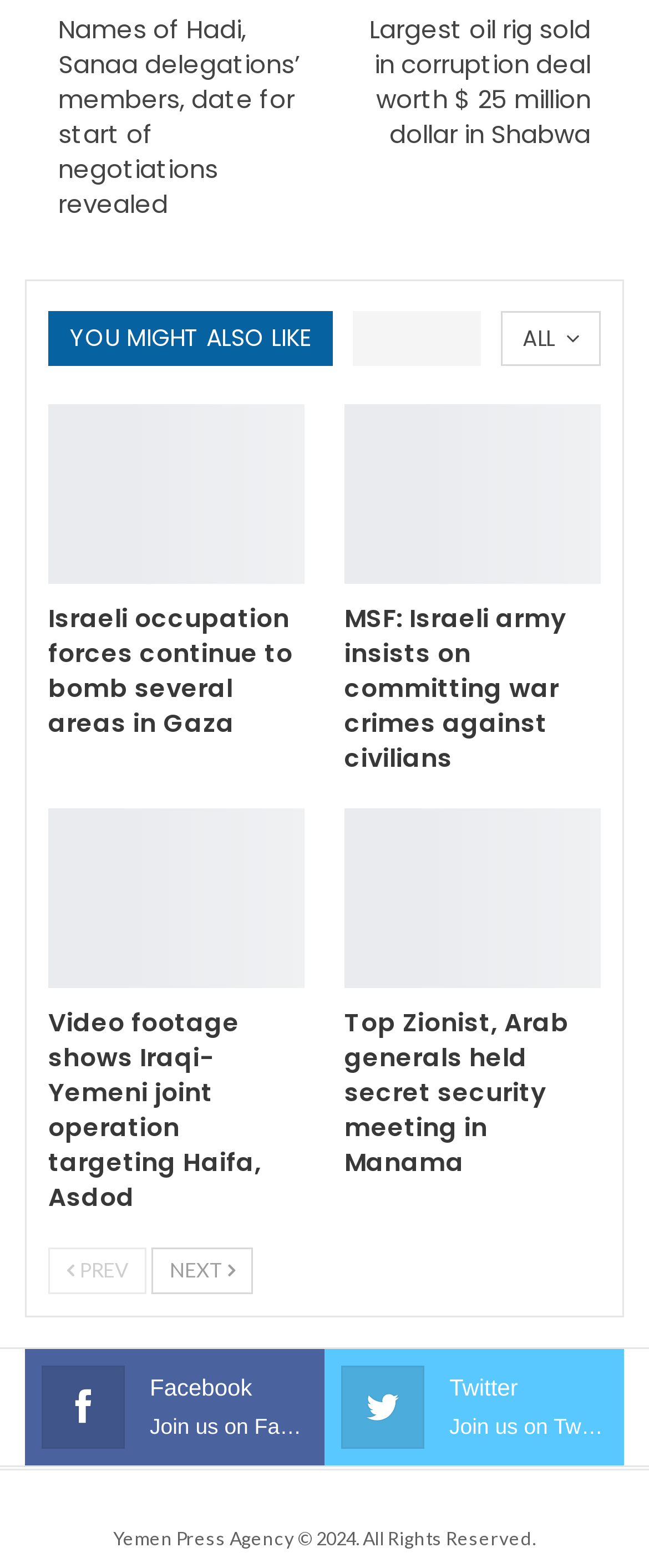How many social media platforms are mentioned?
Give a detailed and exhaustive answer to the question.

I counted the number of social media links at the bottom of the webpage and found two: Facebook and Twitter. This indicates that the webpage is promoting its presence on these two platforms.